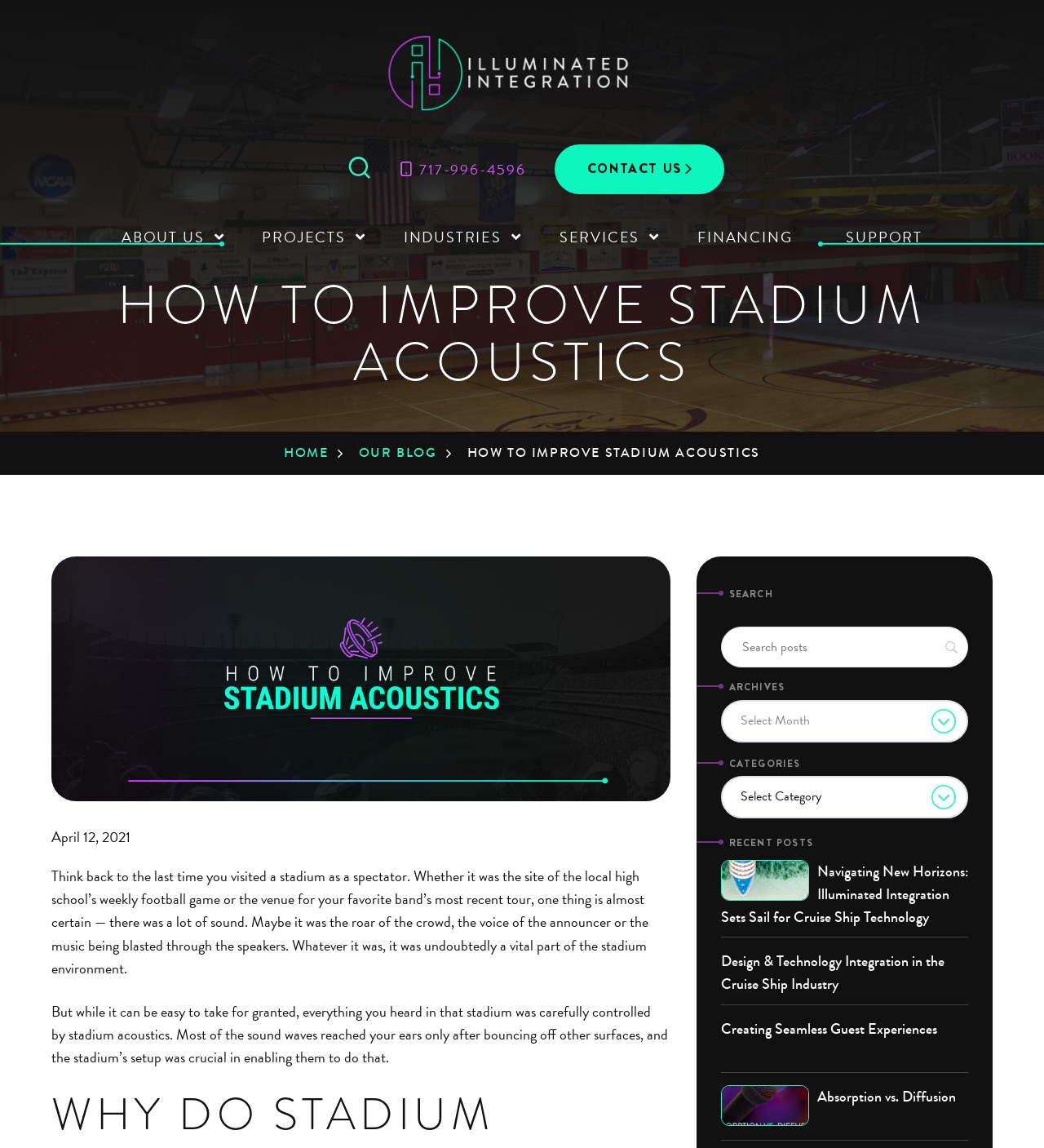Please provide a comprehensive answer to the question based on the screenshot: What is the date of the blog post?

I found the date of the blog post by looking at the StaticText element with the text 'April 12, 2021', which is located below the image and above the main text of the blog post.